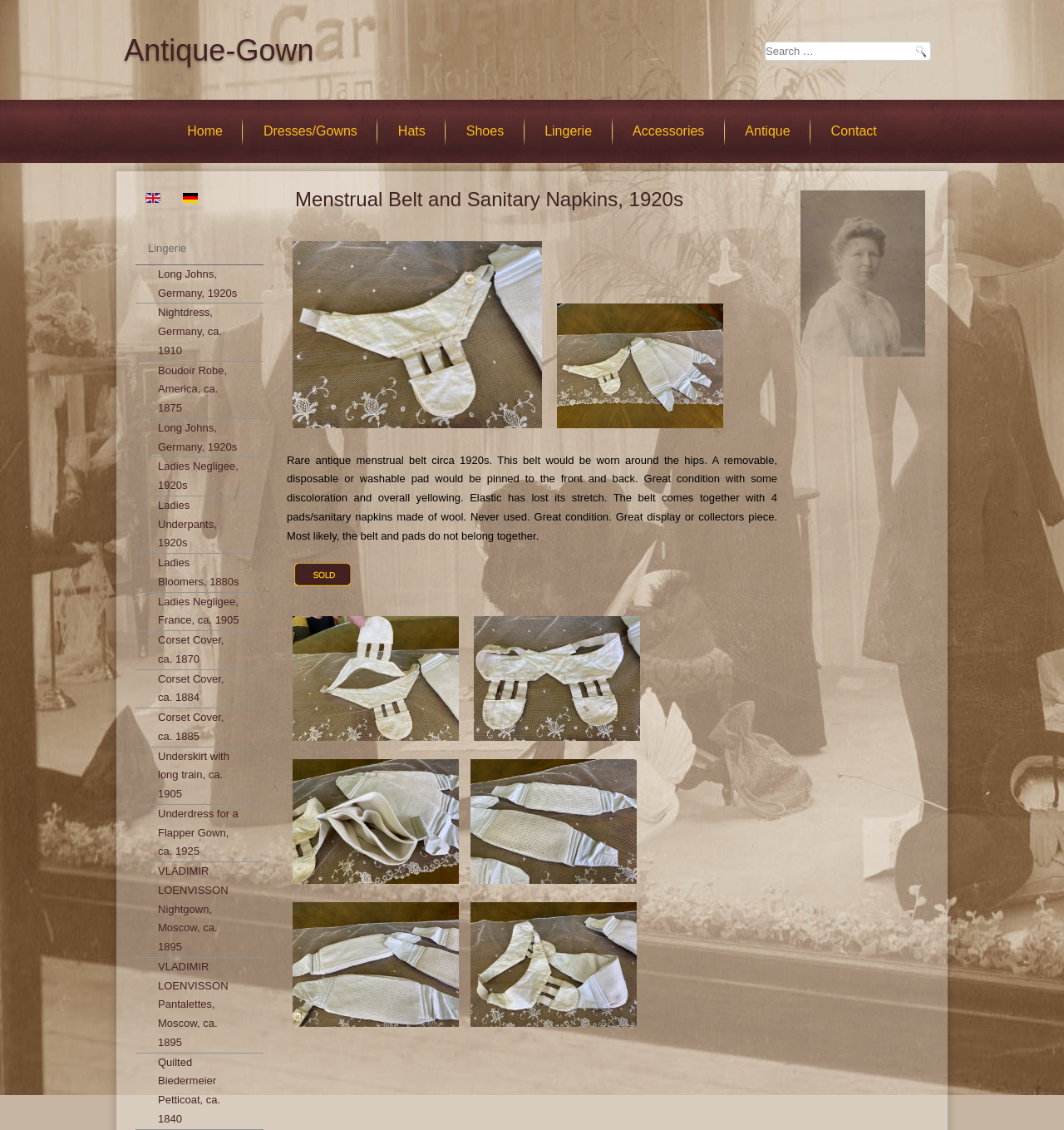Determine the bounding box coordinates (top-left x, top-left y, bottom-right x, bottom-right y) of the UI element described in the following text: name="search" value="Search"

[0.856, 0.037, 0.875, 0.054]